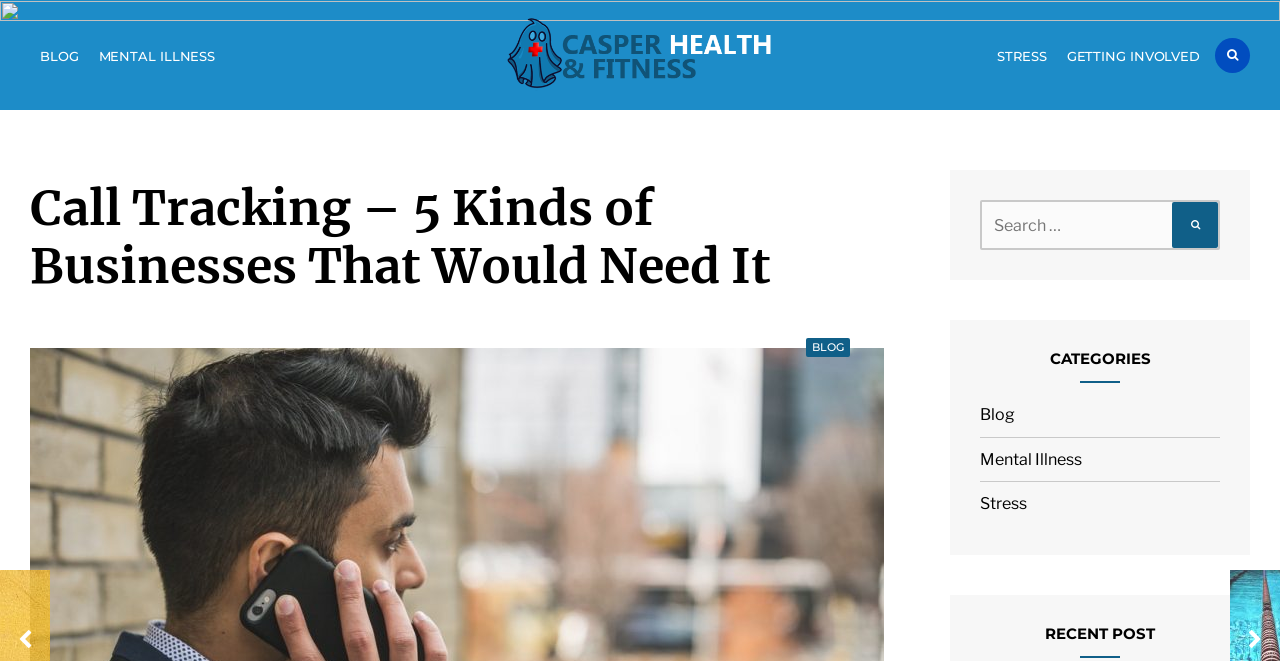What is the name of the health and fitness business? Based on the image, give a response in one word or a short phrase.

Casper Health & Fitness